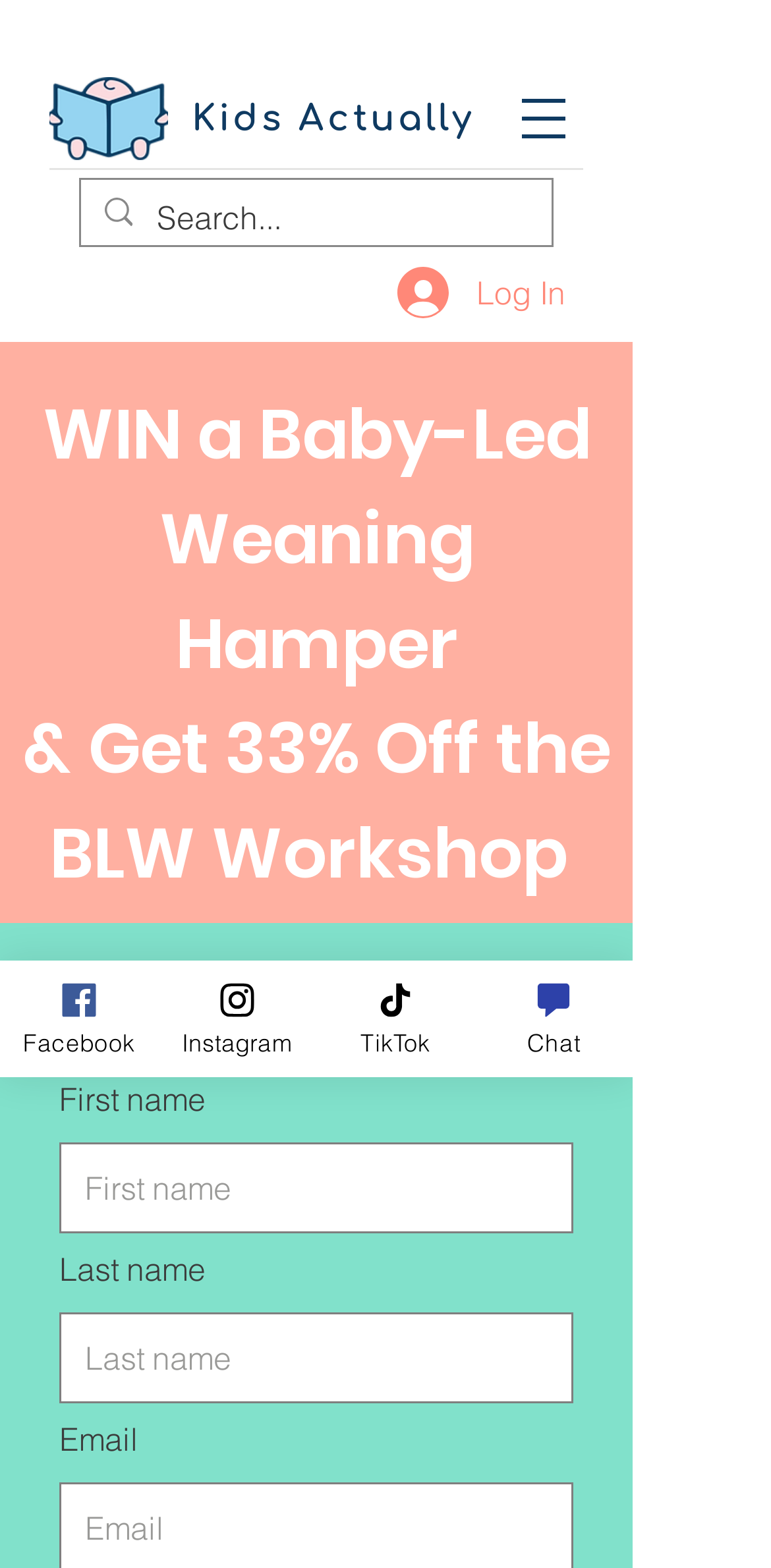Is there a search function on the webpage?
Using the information from the image, answer the question thoroughly.

I can see a searchbox with a placeholder text 'Search...' and an associated image. This suggests that there is a search function on the webpage.